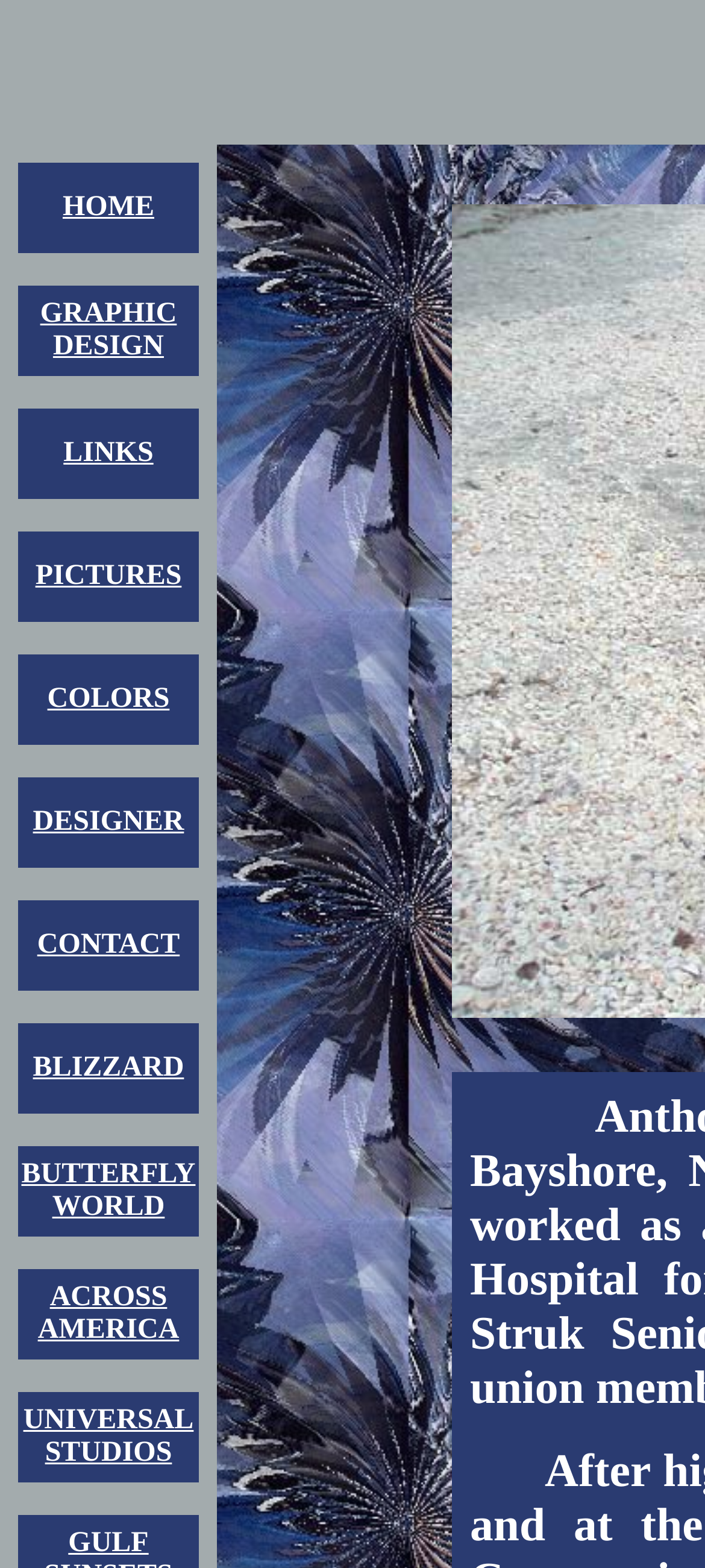Use a single word or phrase to answer the question: 
What is the last menu item?

UNIVERSAL STUDIOS